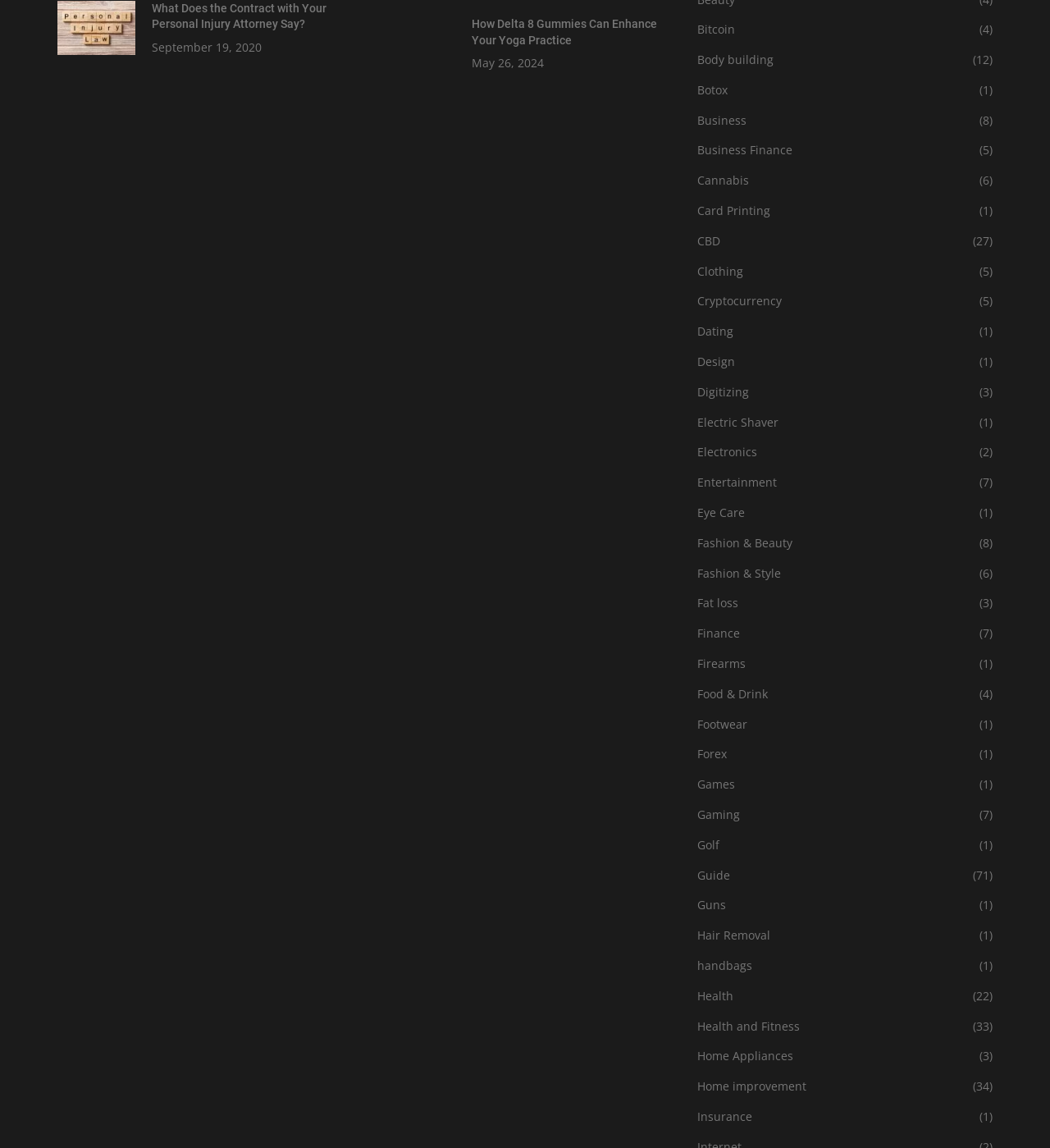Please specify the bounding box coordinates of the clickable region to carry out the following instruction: "Discover articles about Business Finance". The coordinates should be four float numbers between 0 and 1, in the format [left, top, right, bottom].

[0.664, 0.124, 0.755, 0.138]